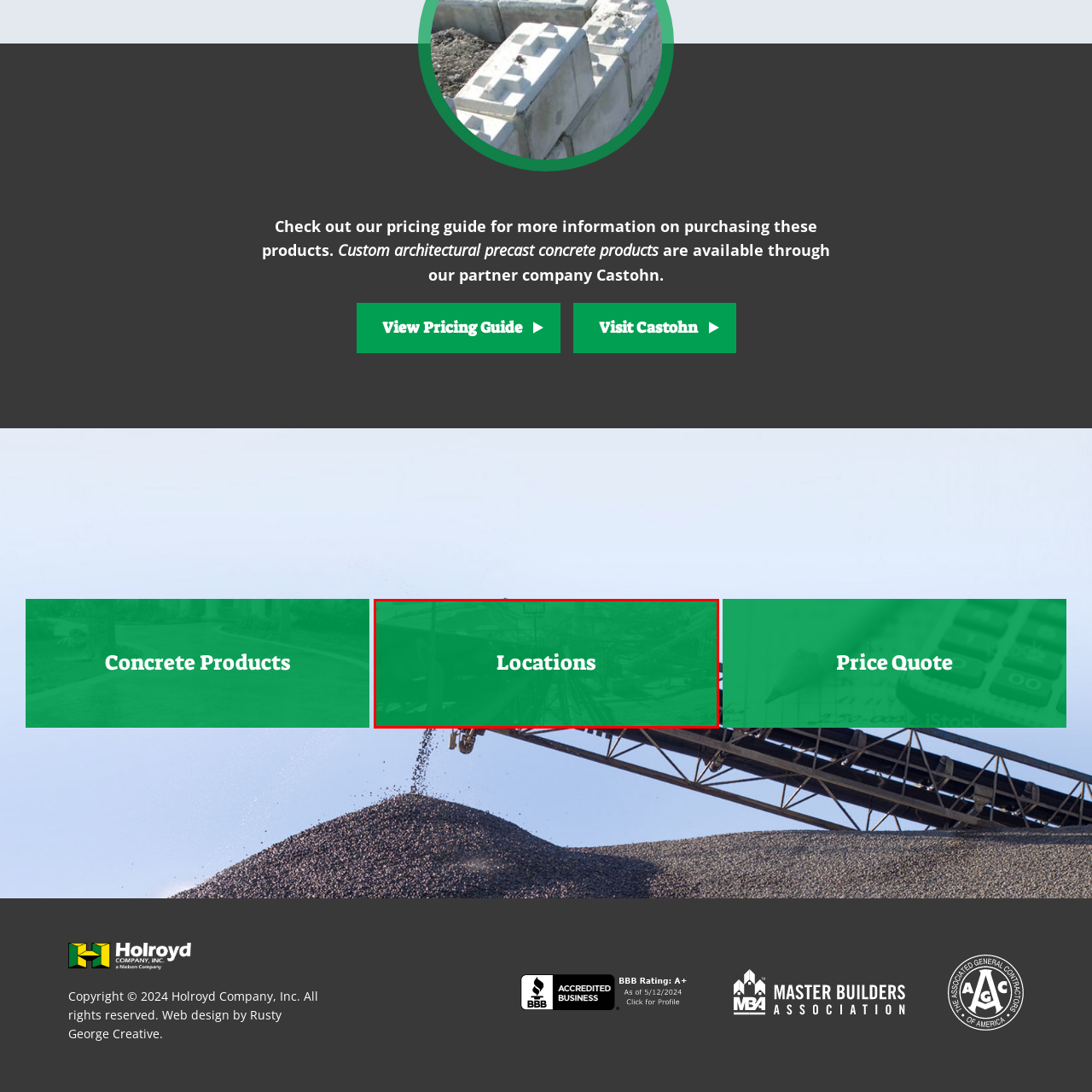Provide a thorough caption for the image that is surrounded by the red boundary.

The image features the word "Locations" prominently displayed in bold, white text against a vibrant green background. This caption suggests a focus on various sites associated with the content, possibly highlighting different operational or service areas relevant to the company or its projects. The use of the color green could symbolize growth, sustainability, or a connection to the earth, reinforcing the theme of construction and natural materials. The background appears to depict an industrial setting, likely related to the company’s offerings in precast concrete products.